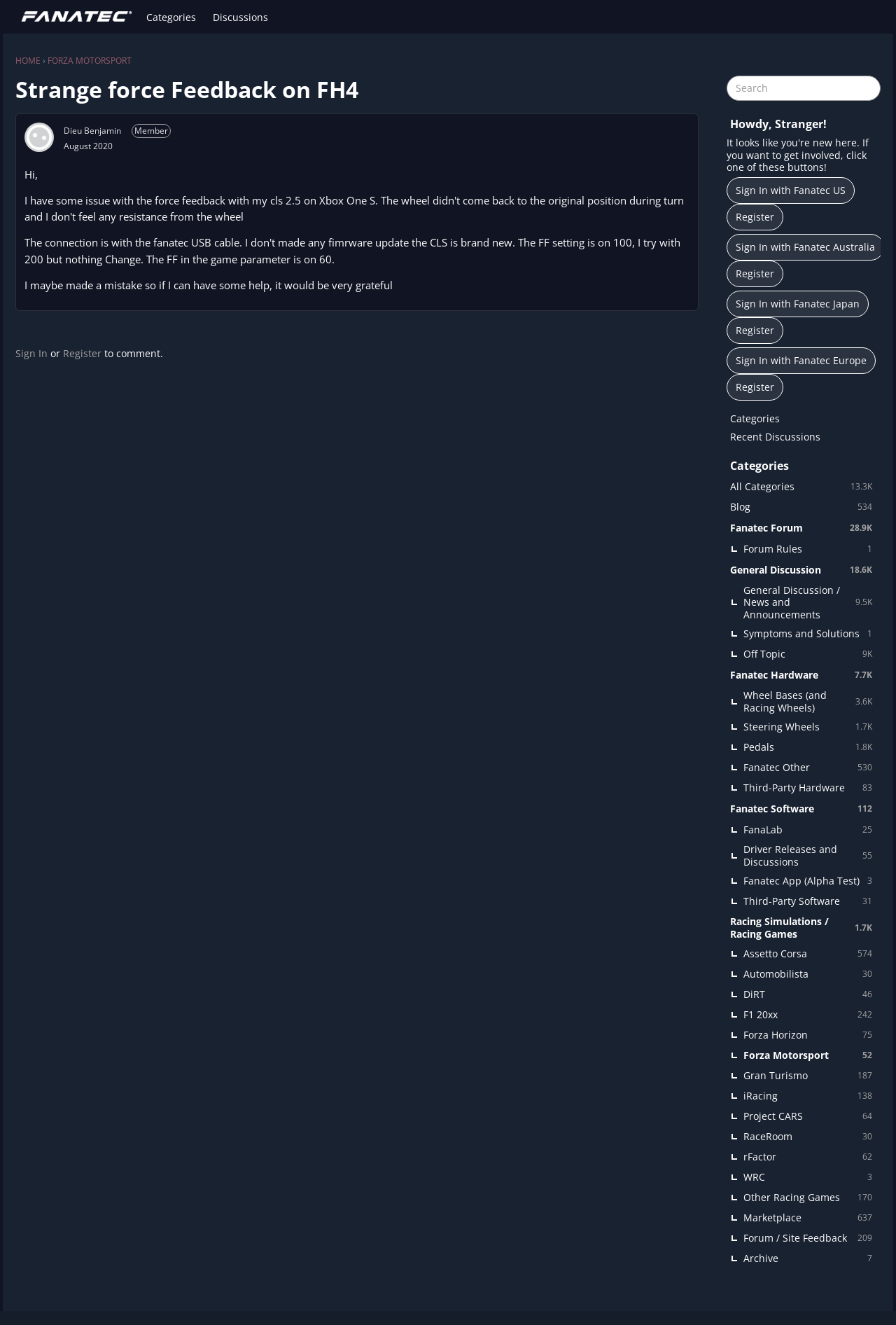Find the bounding box coordinates of the element's region that should be clicked in order to follow the given instruction: "Sign in to the forum". The coordinates should consist of four float numbers between 0 and 1, i.e., [left, top, right, bottom].

[0.017, 0.262, 0.053, 0.272]